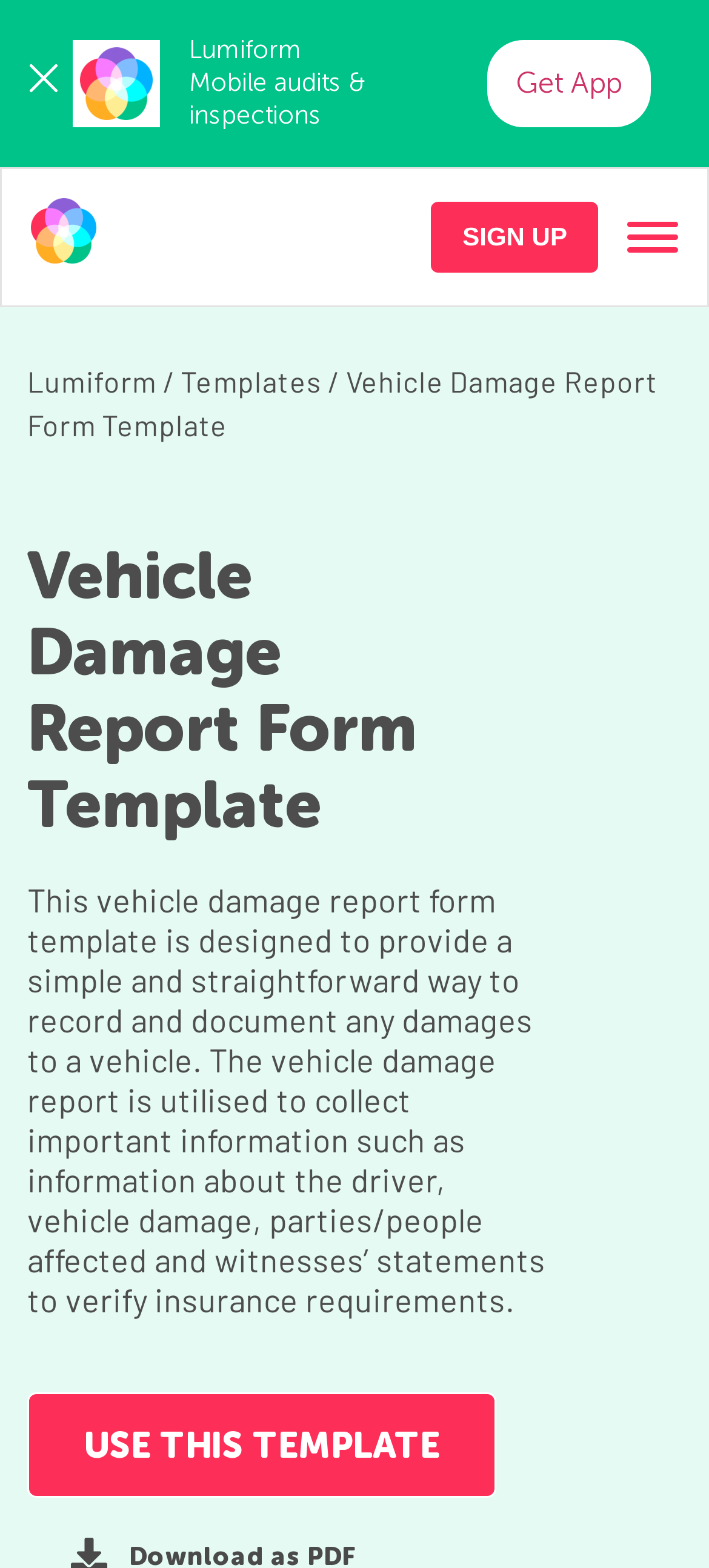By analyzing the image, answer the following question with a detailed response: What is the name of the company providing the template?

The name of the company providing the template is Lumiform, which is evident from the logo and text 'Lumiform' appearing multiple times on the webpage.